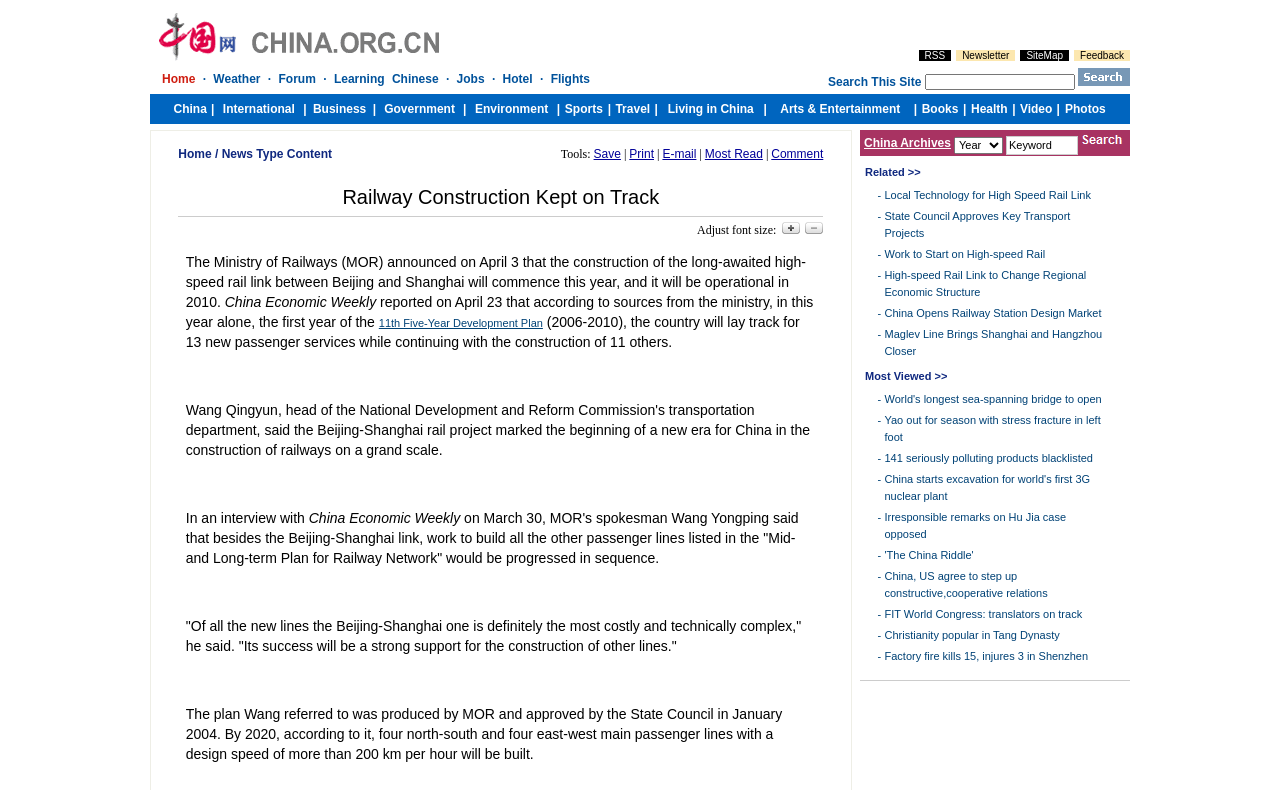What are the options to adjust font size?
Offer a detailed and exhaustive answer to the question.

The options to adjust font size are obtained from the LayoutTableCell 'Adjust font size:  ZoomIn  ZoomOut' which is a child element of the LayoutTableRow with y1 coordinate 0.275.